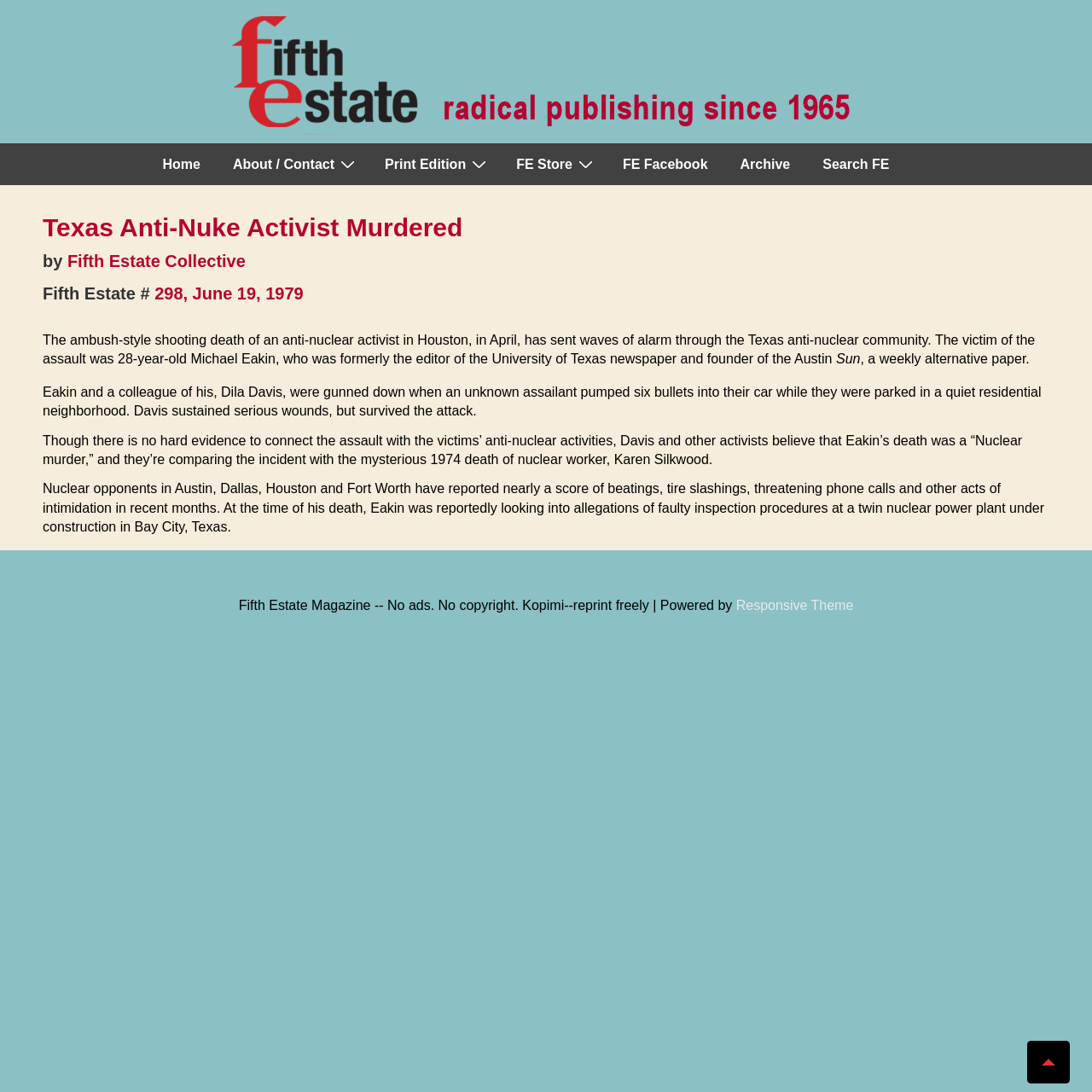Please provide a comprehensive response to the question based on the details in the image: How many links are in the main navigation?

The main navigation is located below the logo and has 7 links: 'Home', 'About / Contact', 'Print Edition', 'FE Store', 'FE Facebook', 'Archive', and 'Search FE'.